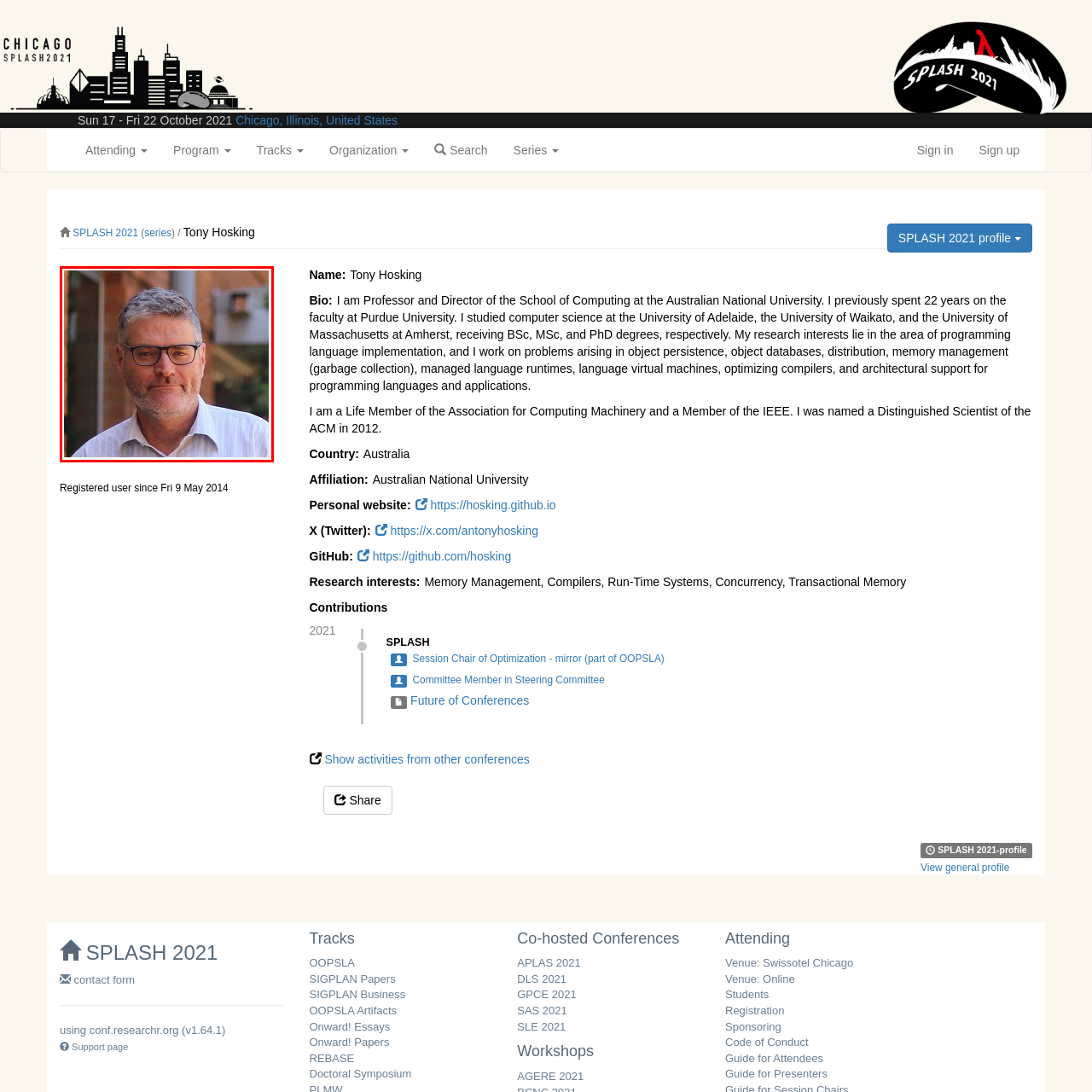What is Tony Hosking's profession?
View the image highlighted by the red bounding box and provide your answer in a single word or a brief phrase.

Professor and director